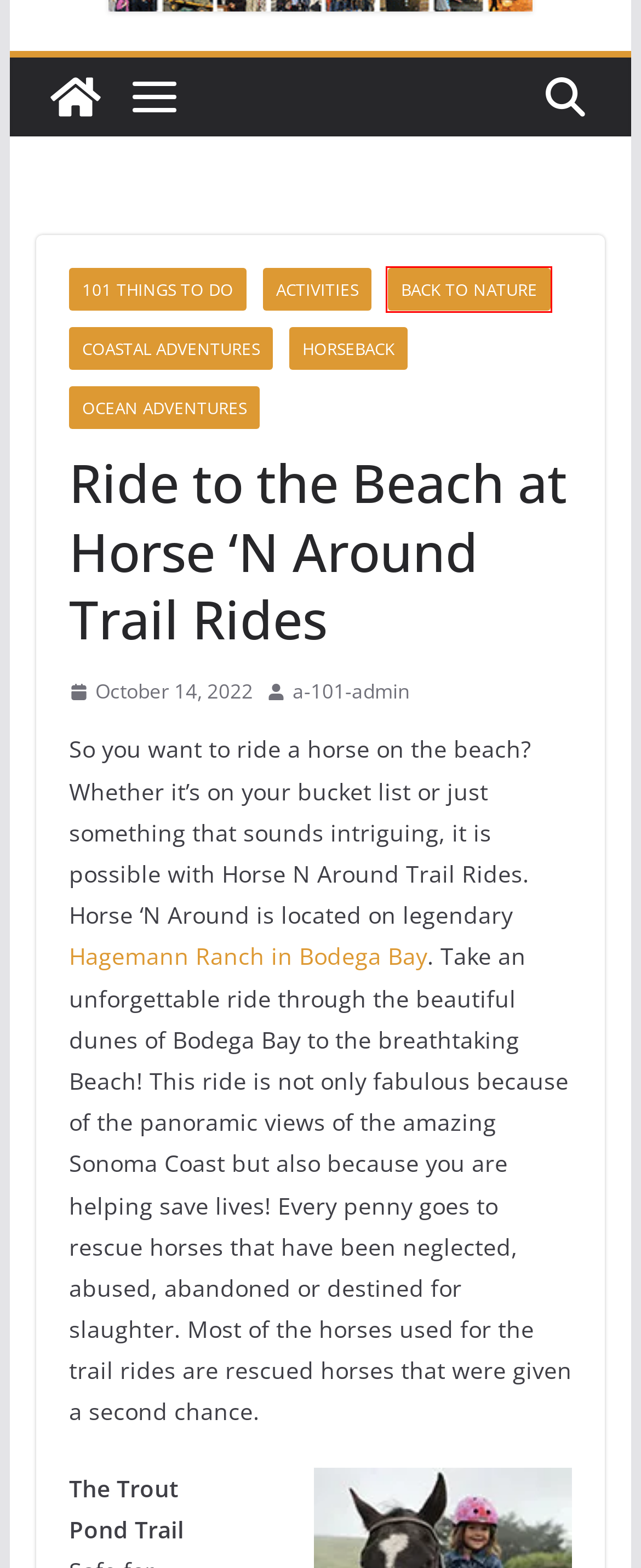View the screenshot of the webpage containing a red bounding box around a UI element. Select the most fitting webpage description for the new page shown after the element in the red bounding box is clicked. Here are the candidates:
A. a-101-admin – 101 Things to Do in Wine Country
B. Back to Nature – 101 Things to Do in Wine Country
C. Current 101 Things to Do in Wine Country Magazine – 101 Things to Do in Wine Country
D. Tour Muir Woods National Monument – 101 Things to Do in Wine Country
E. Horseback – 101 Things to Do in Wine Country
F. Activities – 101 Things to Do in Wine Country
G. Step Back in Time at the Petrified Forest – 101 Things to Do in Wine Country
H. Coastal Adventures – 101 Things to Do in Wine Country

B